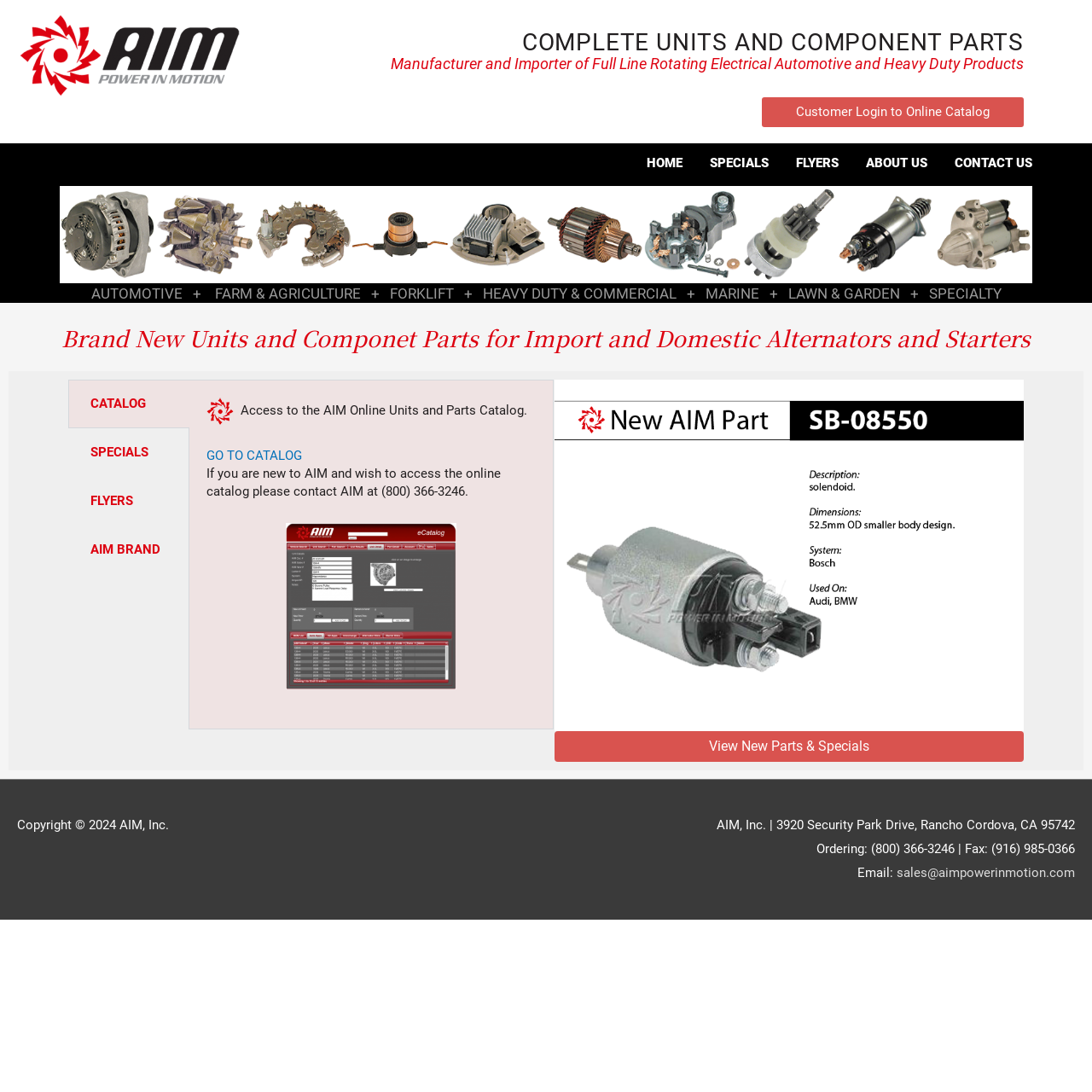Give the bounding box coordinates for this UI element: "GO TO CATALOG". The coordinates should be four float numbers between 0 and 1, arranged as [left, top, right, bottom].

[0.189, 0.41, 0.277, 0.424]